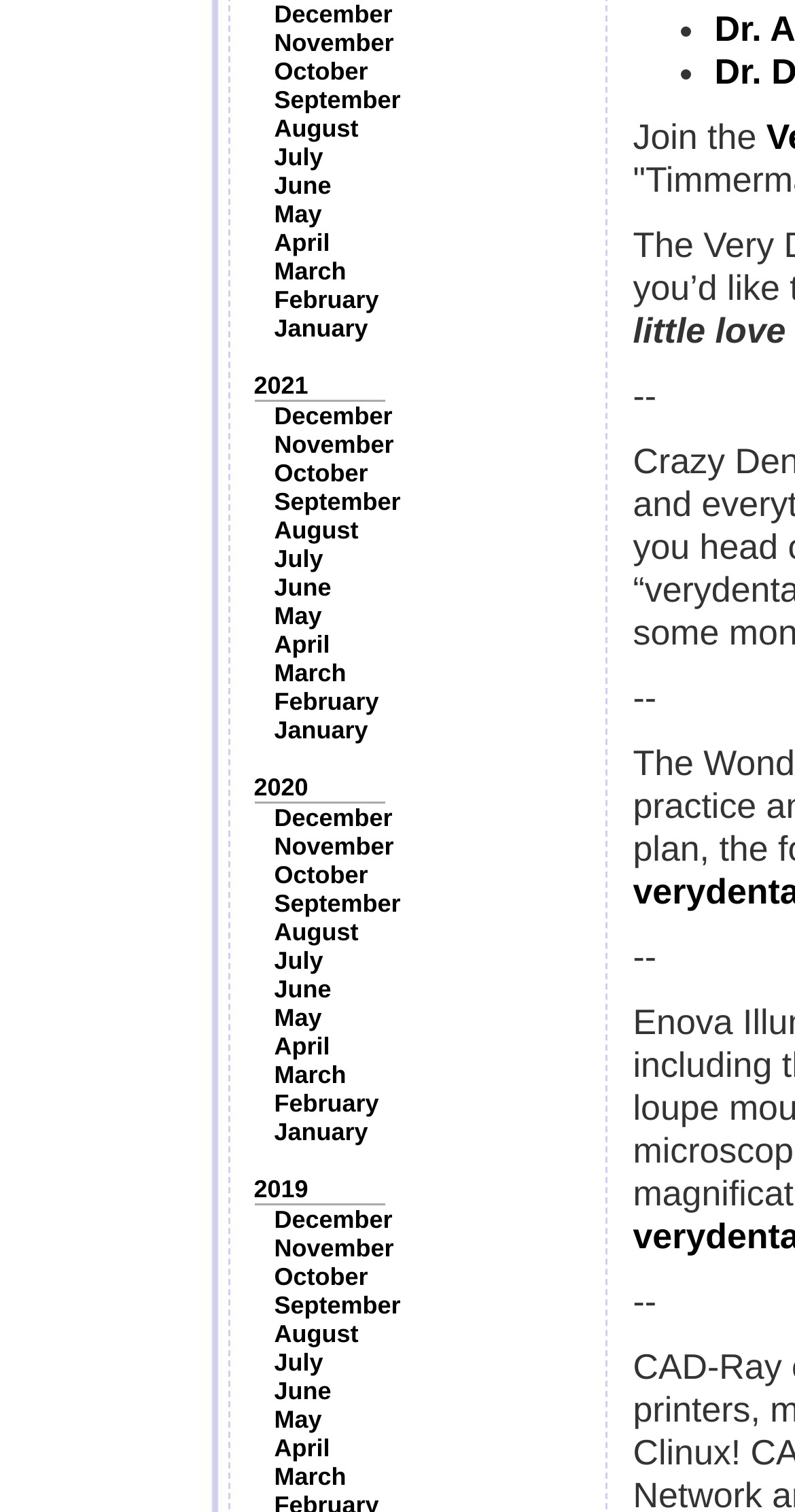Find the bounding box coordinates for the UI element that matches this description: "December".

[0.345, 0.531, 0.494, 0.55]